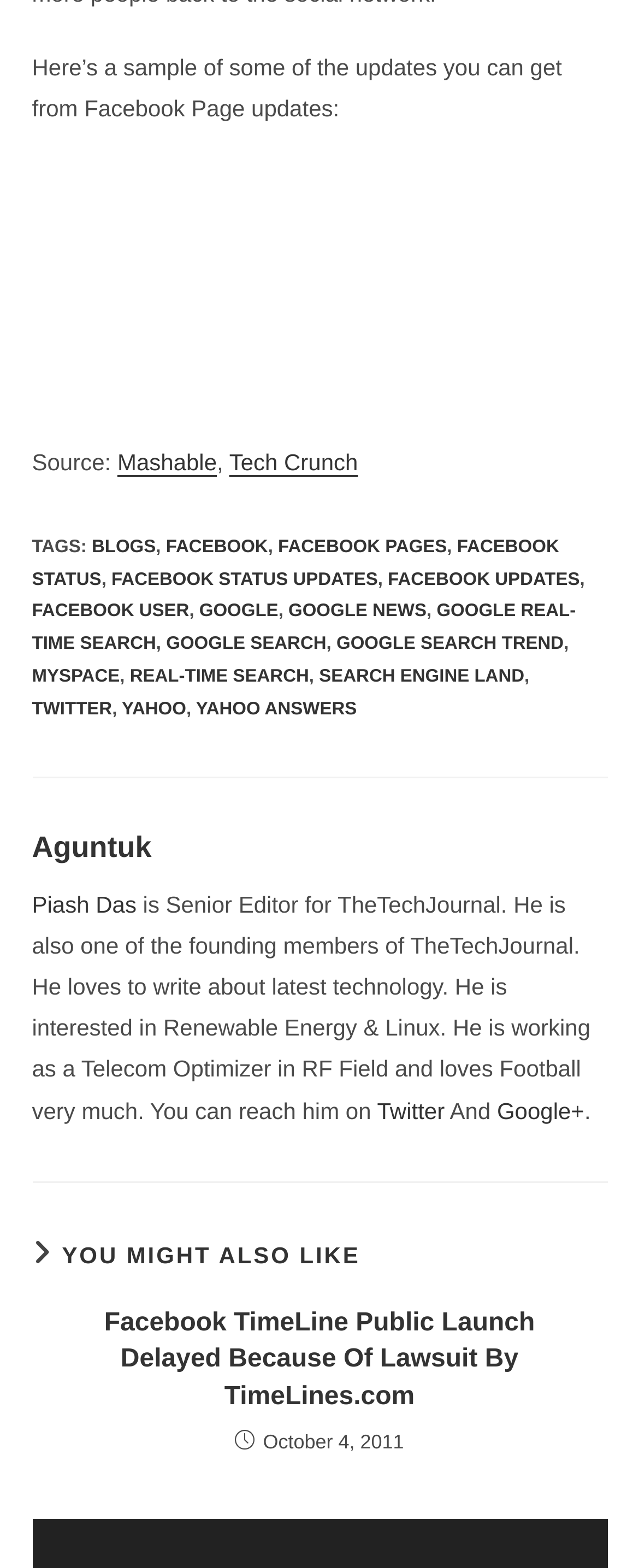Use a single word or phrase to answer this question: 
What is the topic of the article 'Facebook TimeLine Public Launch Delayed Because Of Lawsuit By TimeLines.com'?

Facebook TimeLine